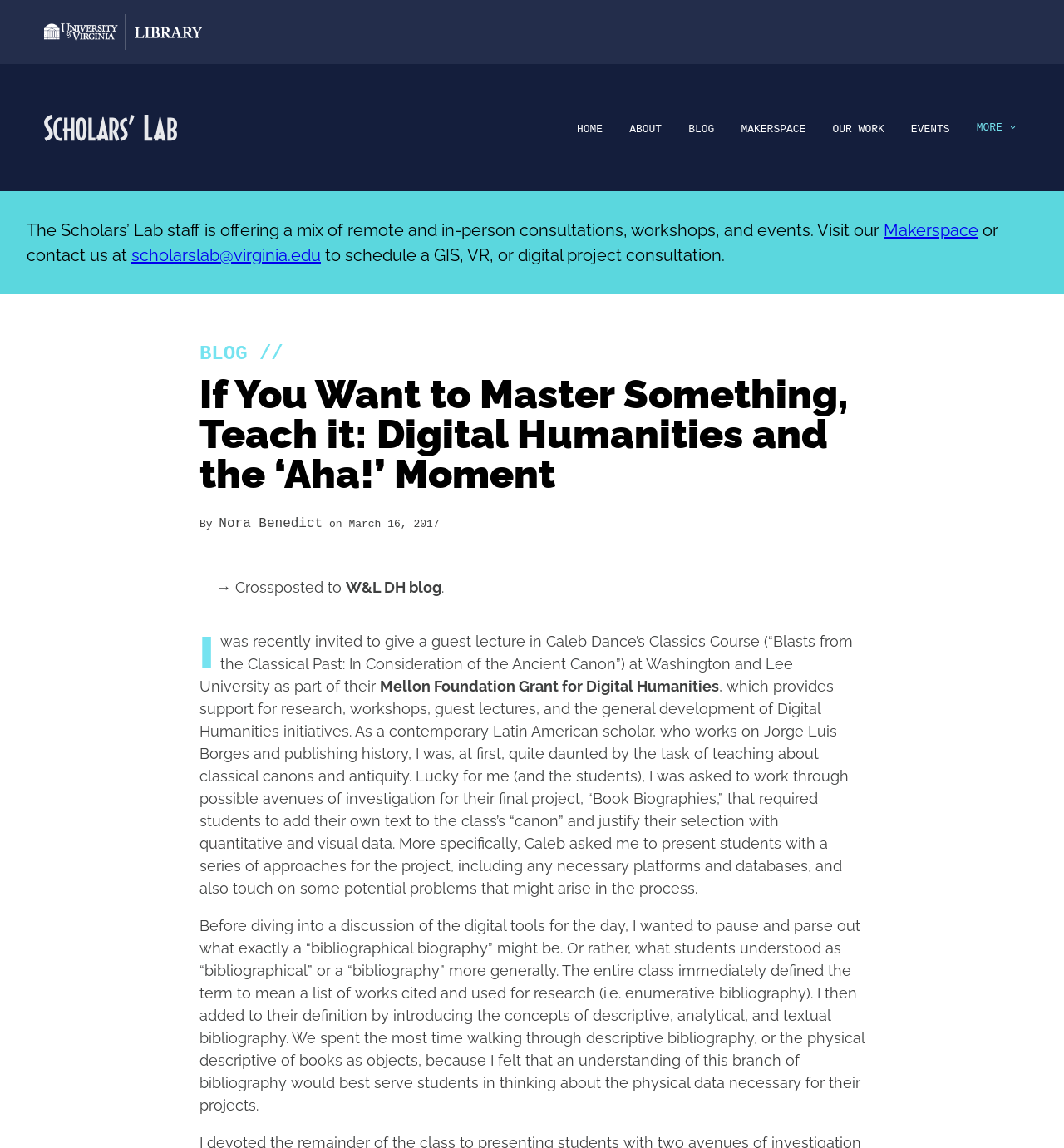Can you find the bounding box coordinates for the element to click on to achieve the instruction: "Check the Makerspace"?

[0.83, 0.192, 0.92, 0.21]